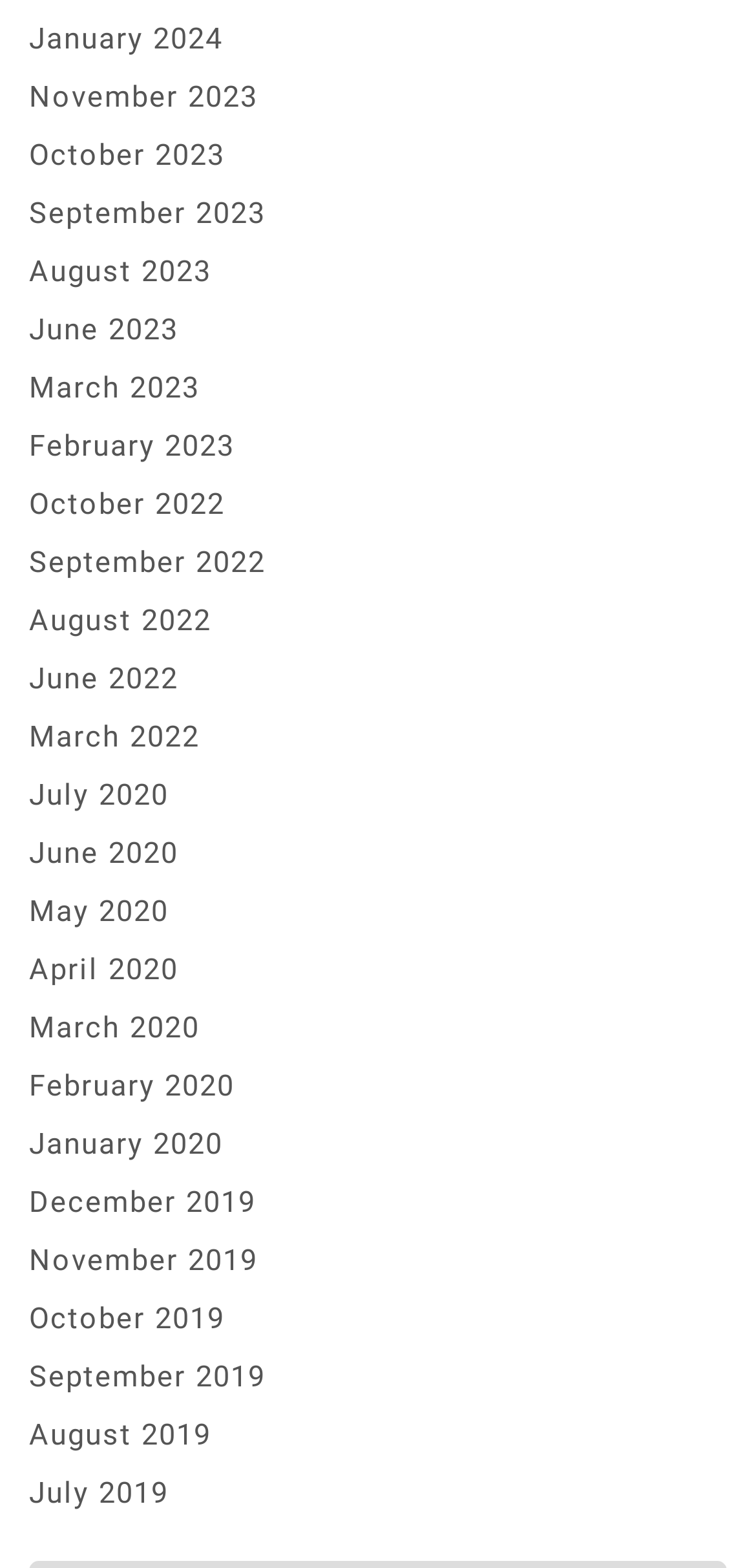Are there any months listed from the year 2021?
Look at the screenshot and respond with one word or a short phrase.

No